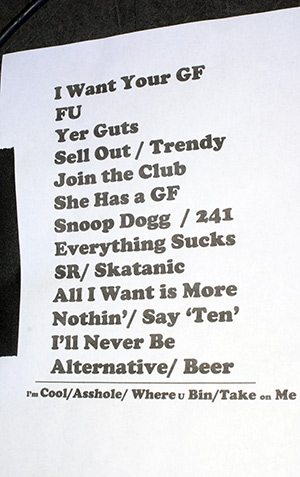What is referenced in 'Snoop Dogg / 241'?
Please utilize the information in the image to give a detailed response to the question.

The set list includes an annotation 'Snoop Dogg / 241', which is an unexpected reference that suggests a potential blend of genres or a mashup during their live performance, possibly incorporating Snoop Dogg's music.